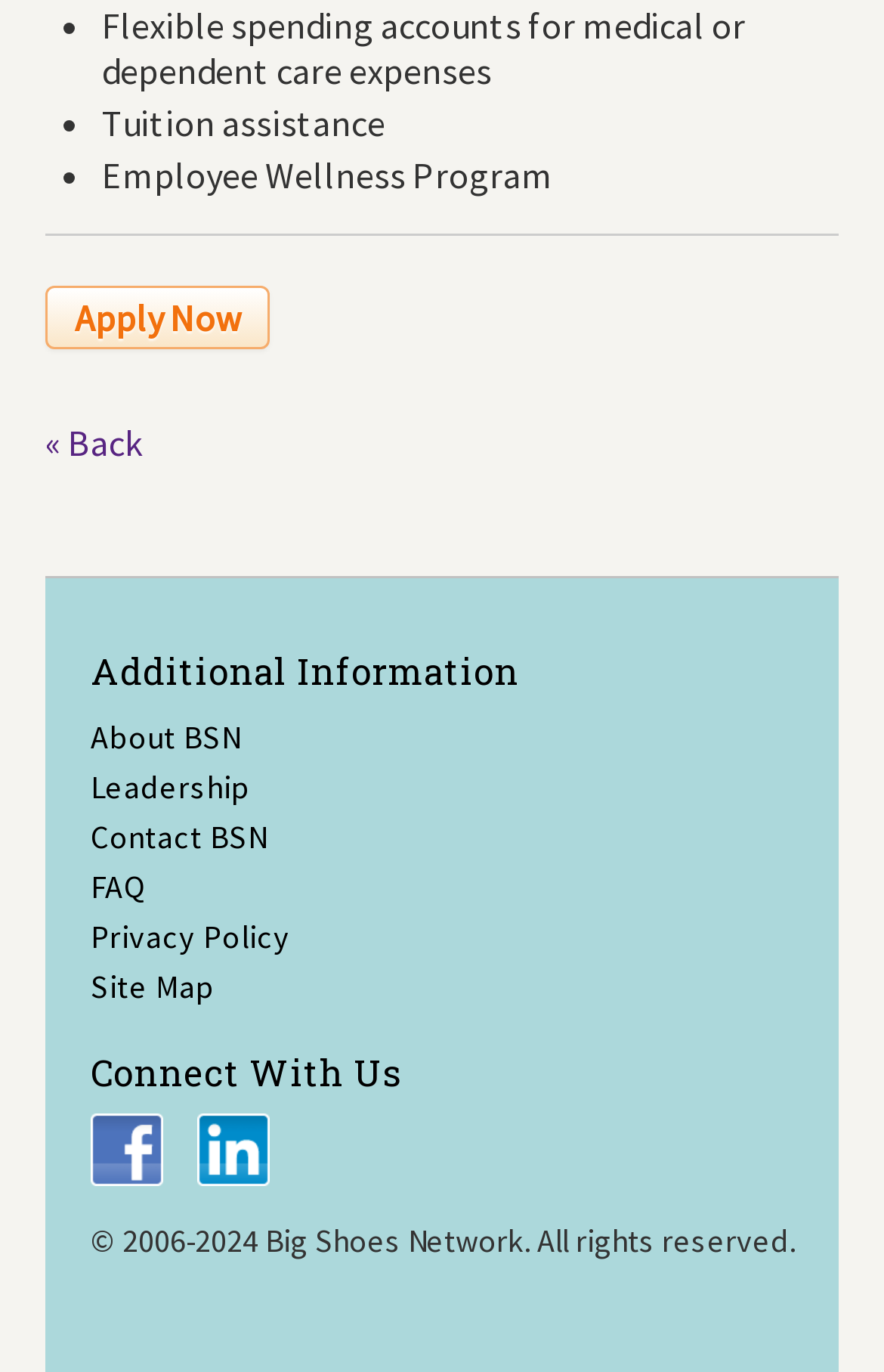Please give the bounding box coordinates of the area that should be clicked to fulfill the following instruction: "Click Apply Now". The coordinates should be in the format of four float numbers from 0 to 1, i.e., [left, top, right, bottom].

[0.051, 0.208, 0.305, 0.254]